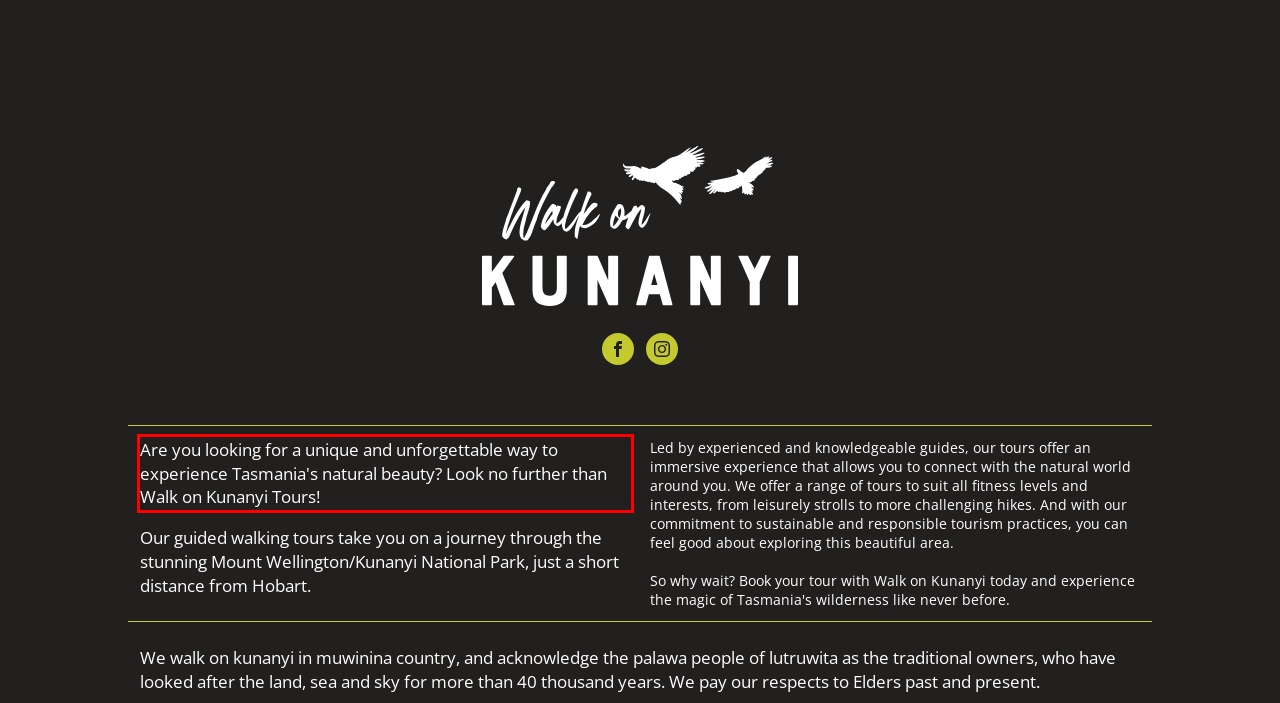You are provided with a screenshot of a webpage featuring a red rectangle bounding box. Extract the text content within this red bounding box using OCR.

Are you looking for a unique and unforgettable way to experience Tasmania's natural beauty? Look no further than Walk on Kunanyi Tours!